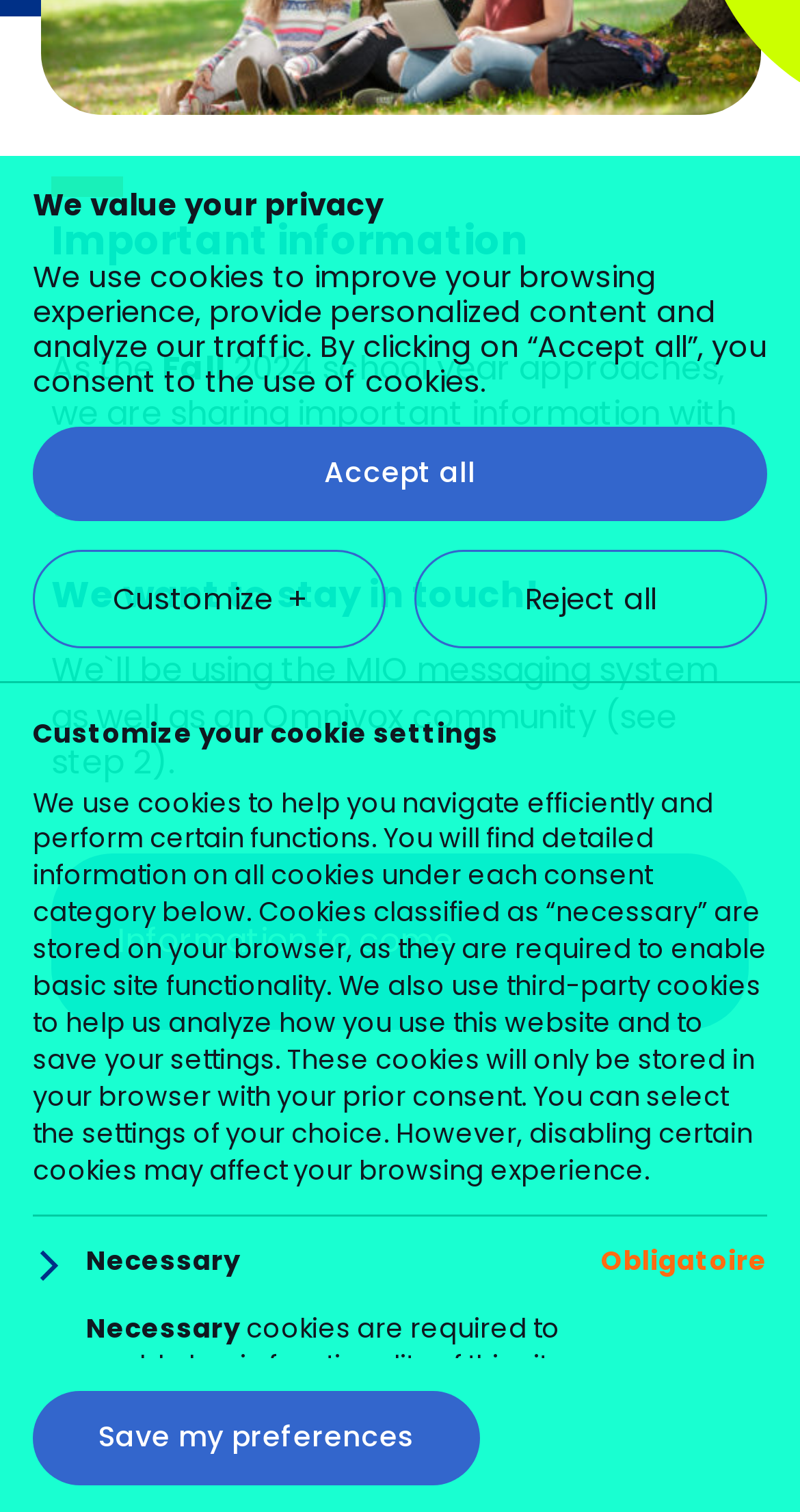Please determine the bounding box coordinates for the UI element described here. Use the format (top-left x, top-left y, bottom-right x, bottom-right y) with values bounded between 0 and 1: Back to School

[0.064, 0.641, 0.936, 0.693]